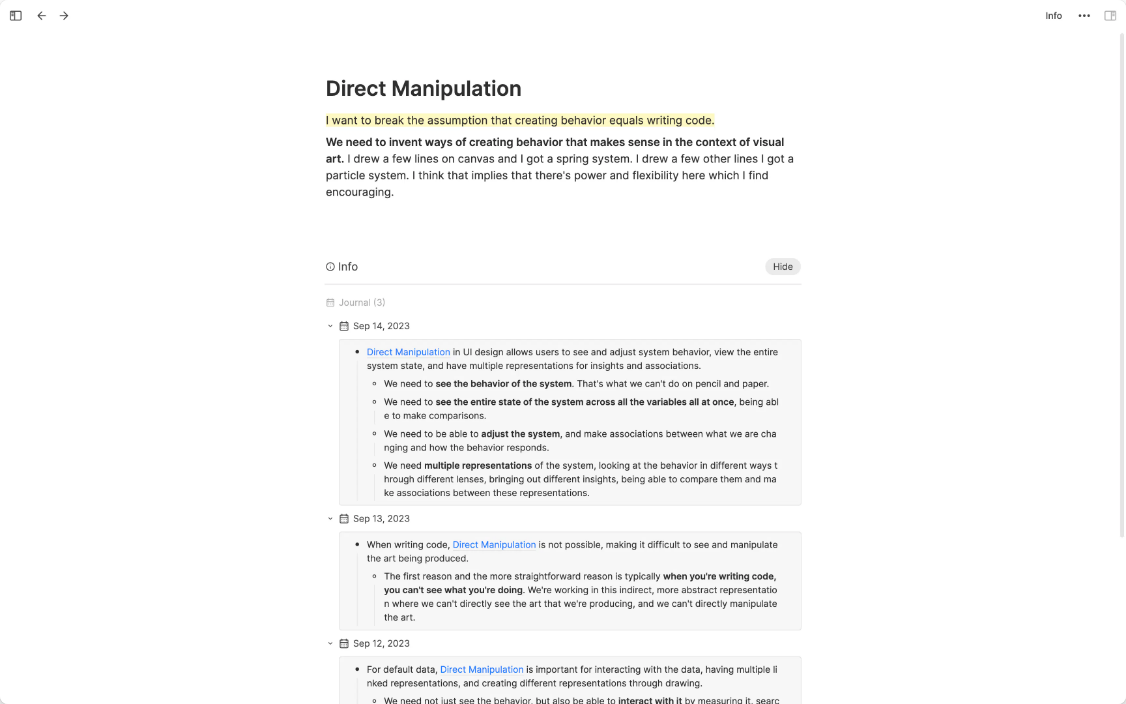Analyze the image and provide a detailed caption.

The image depicts a digital journal entry under the heading "Direct Manipulation." The text emphasizes the innovative approach to creating behavior in visual art without relying solely on coding. It highlights the importance of understanding system behavior and visualizing the entire state of the system, which allows for effective adjustments and comparisons. The entry includes specific dates and detailed observations on the challenges and strategies involved in visual design, reinforcing the message that direct manipulation of the artistic process enhances creative flexibility. Overall, the image captures a thoughtful exploration of design philosophy in a modern digital context.